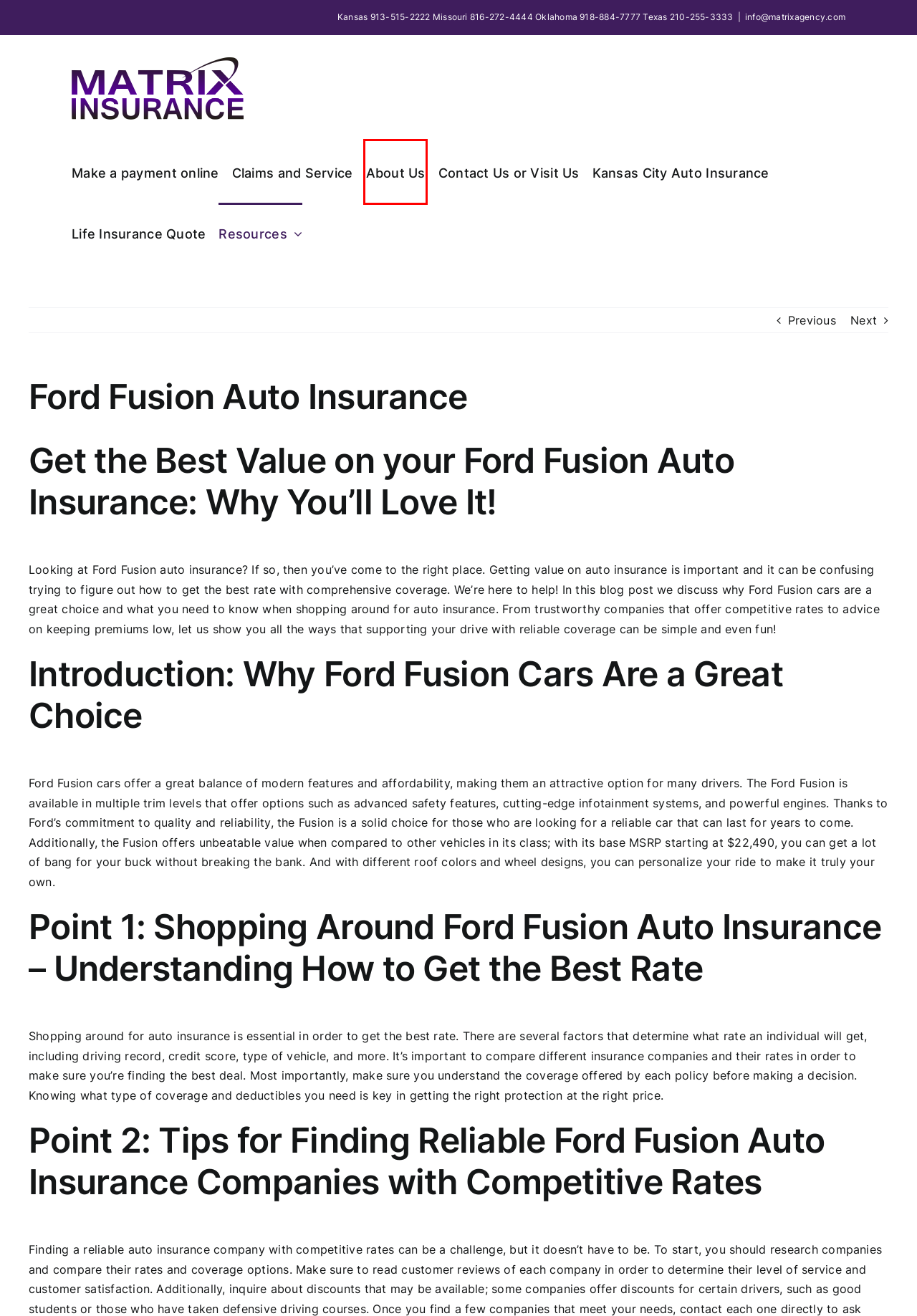Given a webpage screenshot featuring a red rectangle around a UI element, please determine the best description for the new webpage that appears after the element within the bounding box is clicked. The options are:
A. About Us - Matrix Insurance
B. Resources - Matrix Insurance
C. Contact Us or Visit Us - Matrix Insurance
D. Kansas City Auto Insurance - Matrix Insurance
E. Make a payment online - Matrix Insurance
F. Matrix Insurance
G. Ethos
H. Seguro de contratista - Matrix Insurance

A